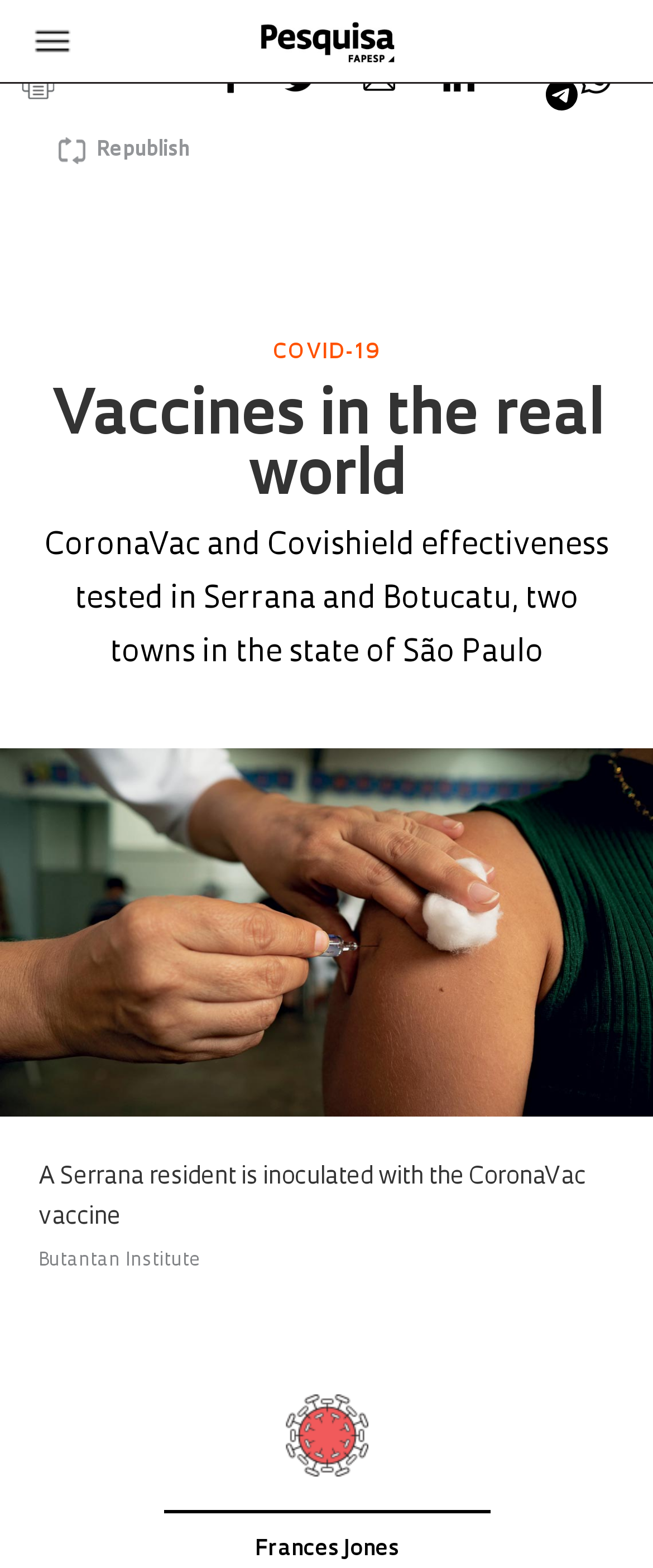Find the bounding box coordinates for the HTML element described as: "alt="Share on LinkedIn" title="LinkedIn"". The coordinates should consist of four float values between 0 and 1, i.e., [left, top, right, bottom].

[0.675, 0.059, 0.795, 0.07]